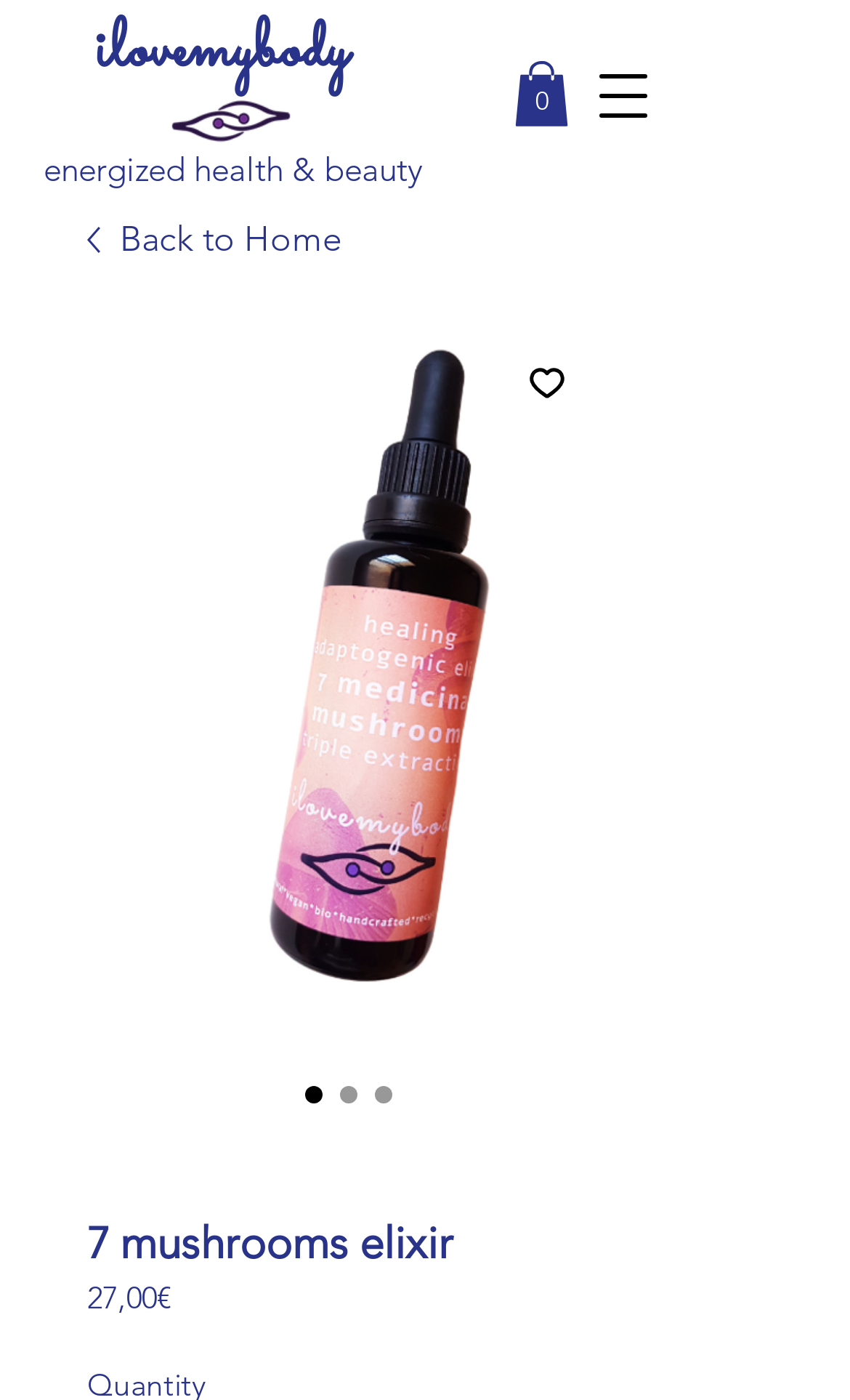Please provide a comprehensive answer to the question below using the information from the image: What is the name of the product?

I found the answer by looking at the heading element that says '7 mushrooms elixir' and also the image with the same name. It seems to be the main product being featured on this webpage.